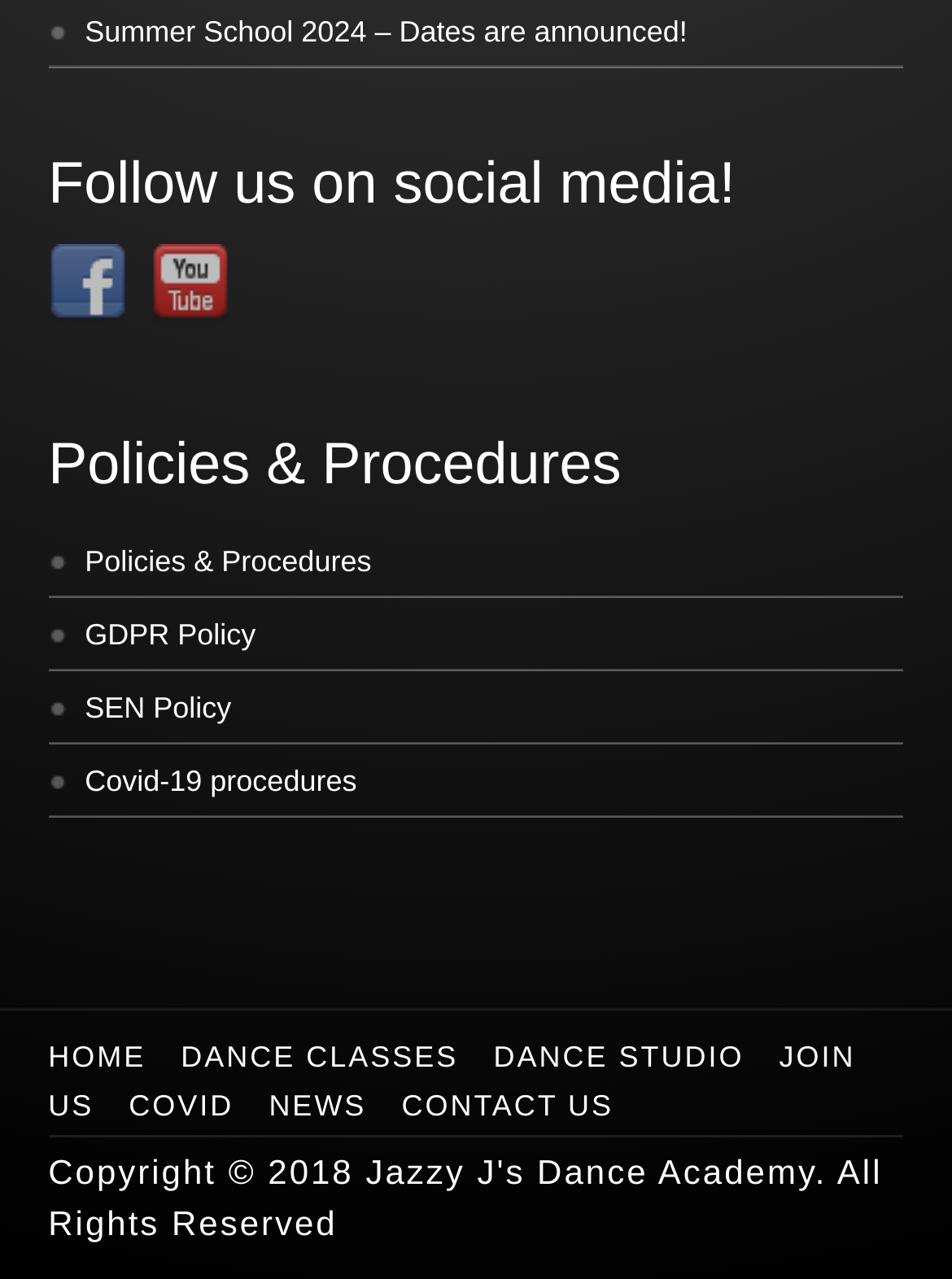Please specify the bounding box coordinates of the region to click in order to perform the following instruction: "View Policies & Procedures".

[0.051, 0.41, 0.949, 0.467]